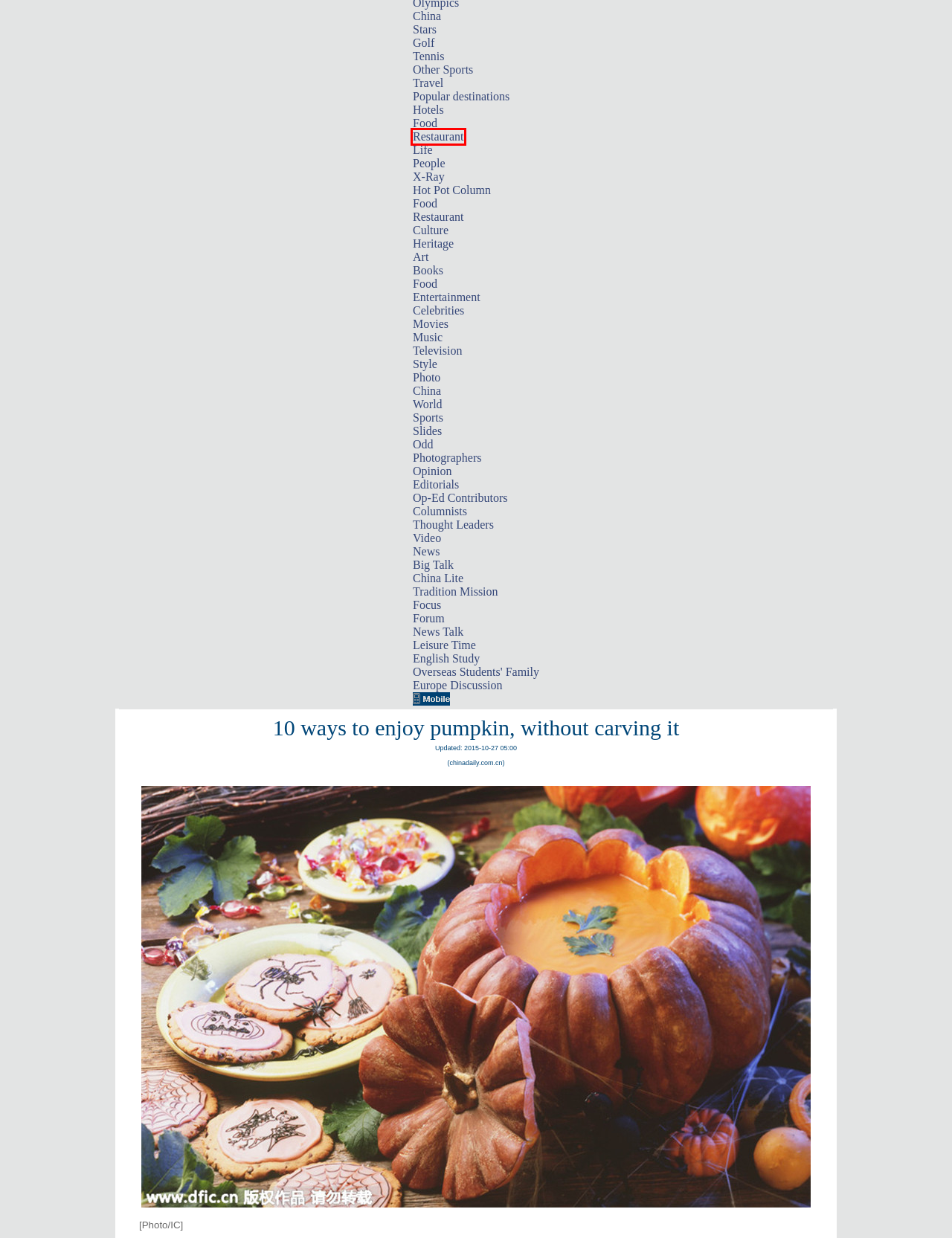Look at the screenshot of a webpage that includes a red bounding box around a UI element. Select the most appropriate webpage description that matches the page seen after clicking the highlighted element. Here are the candidates:
A. Golf - USA - Chinadaily.com.cn
B. Popular destinations - USA - Chinadaily.com.cn
C. Editorials - USA - Chinadaily.com.cn
D. Restaurant - USA - Chinadaily.com.cn
E. Photos - USA - Chinadaily.com.cn
F. Team China - USA - Chinadaily.com.cn
G. Hotels - USA - Chinadaily.com.cn
H. Stars - USA - Chinadaily.com.cn

D